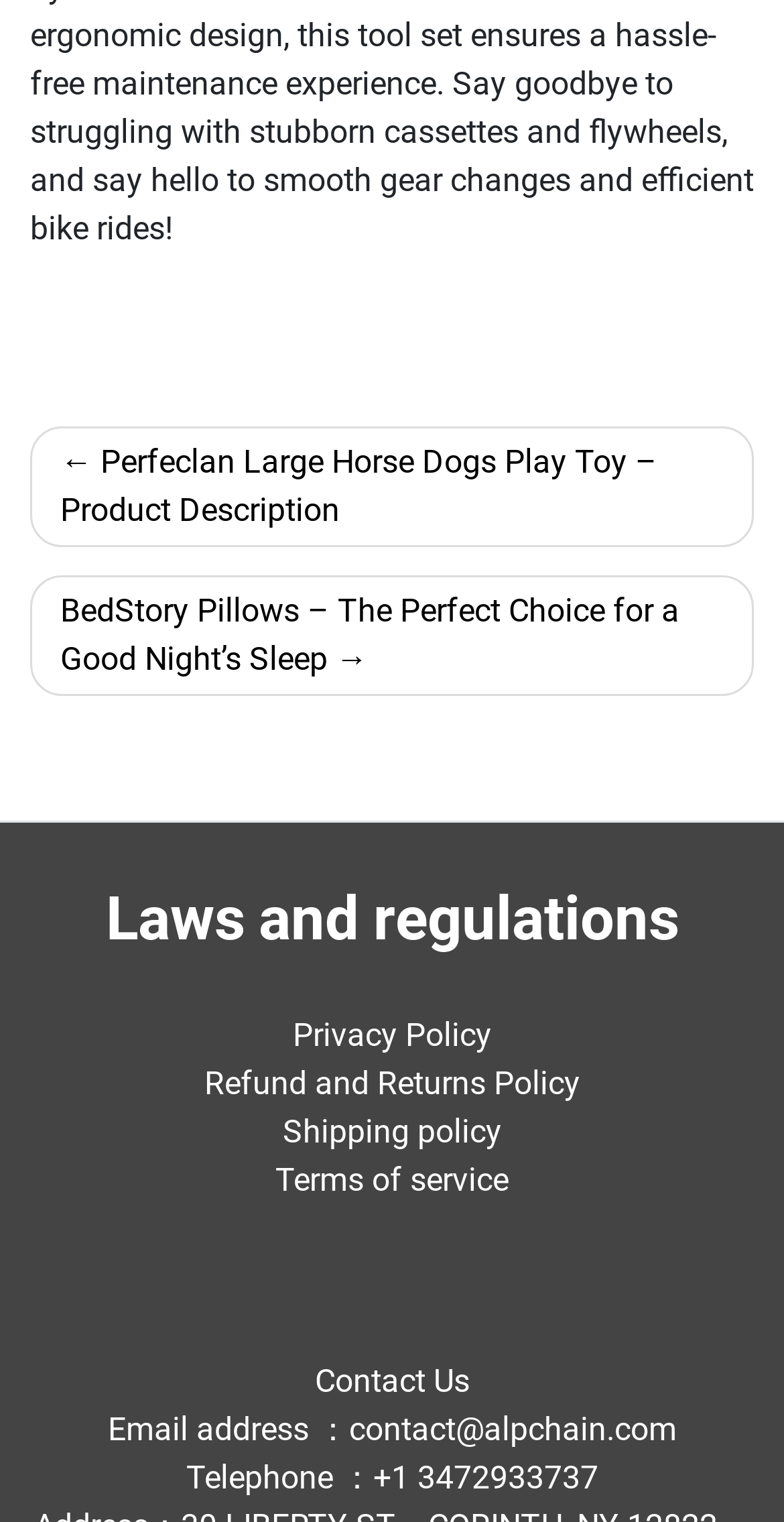What is the previous post?
Using the screenshot, give a one-word or short phrase answer.

Perfeclan Large Horse Dogs Play Toy